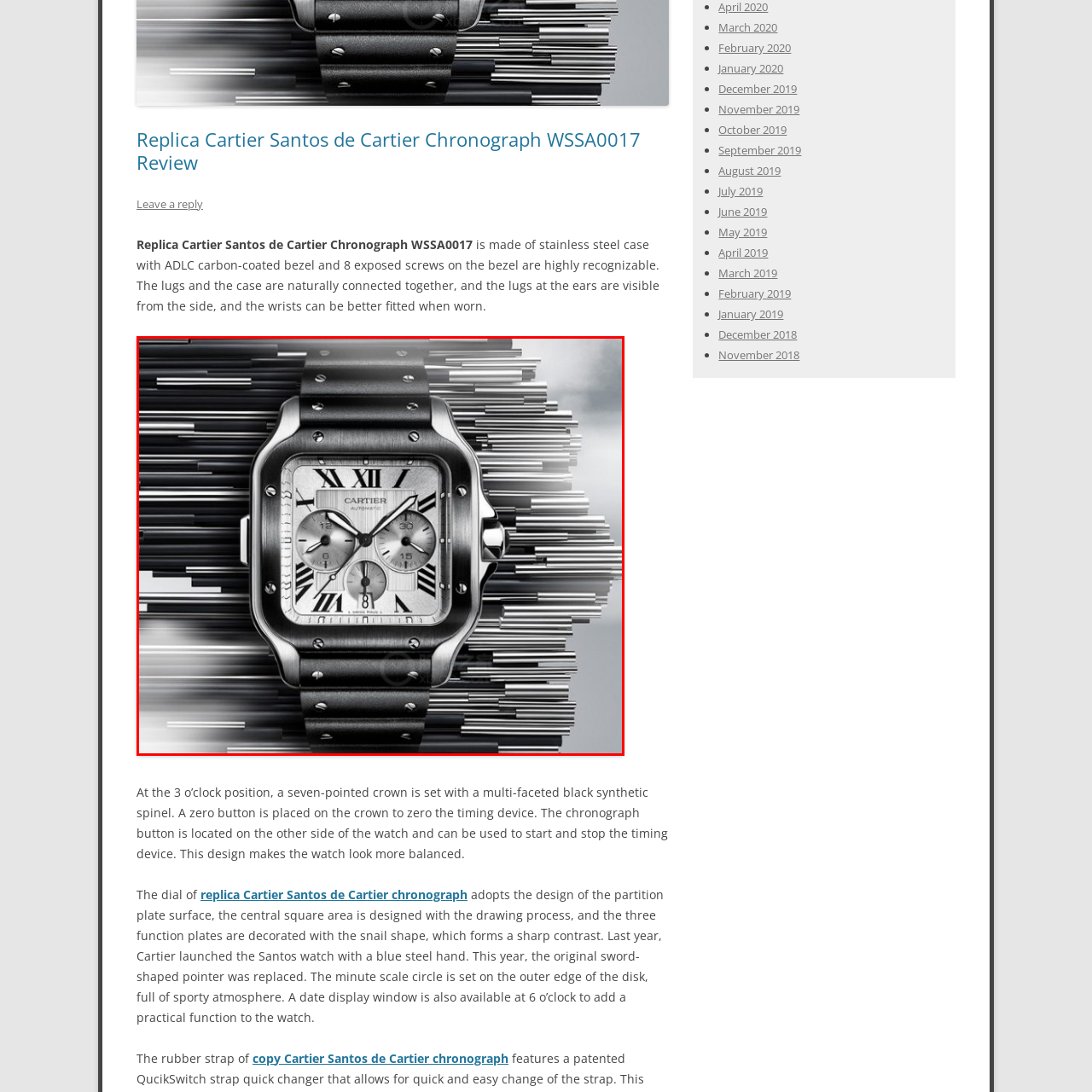How many screws are exposed on the bezel?
Examine the area marked by the red bounding box and respond with a one-word or short phrase answer.

eight